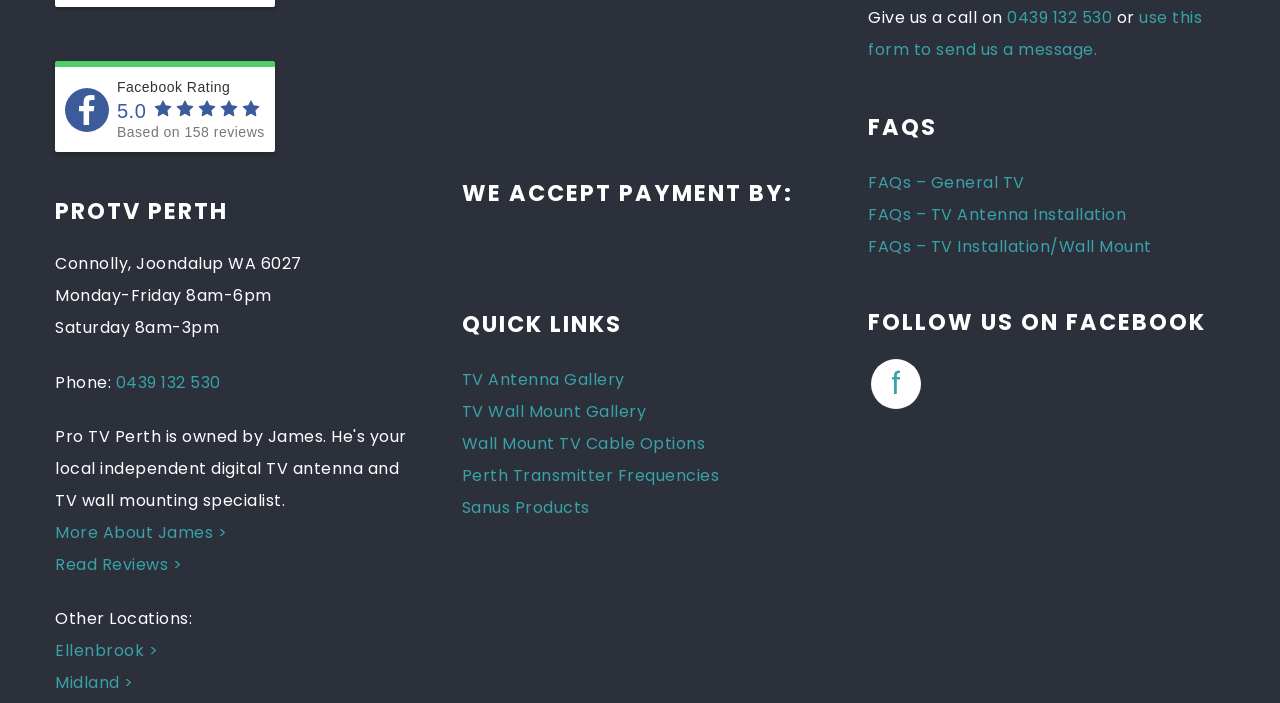What is the rating of PROTV Perth on Facebook?
By examining the image, provide a one-word or phrase answer.

5.0